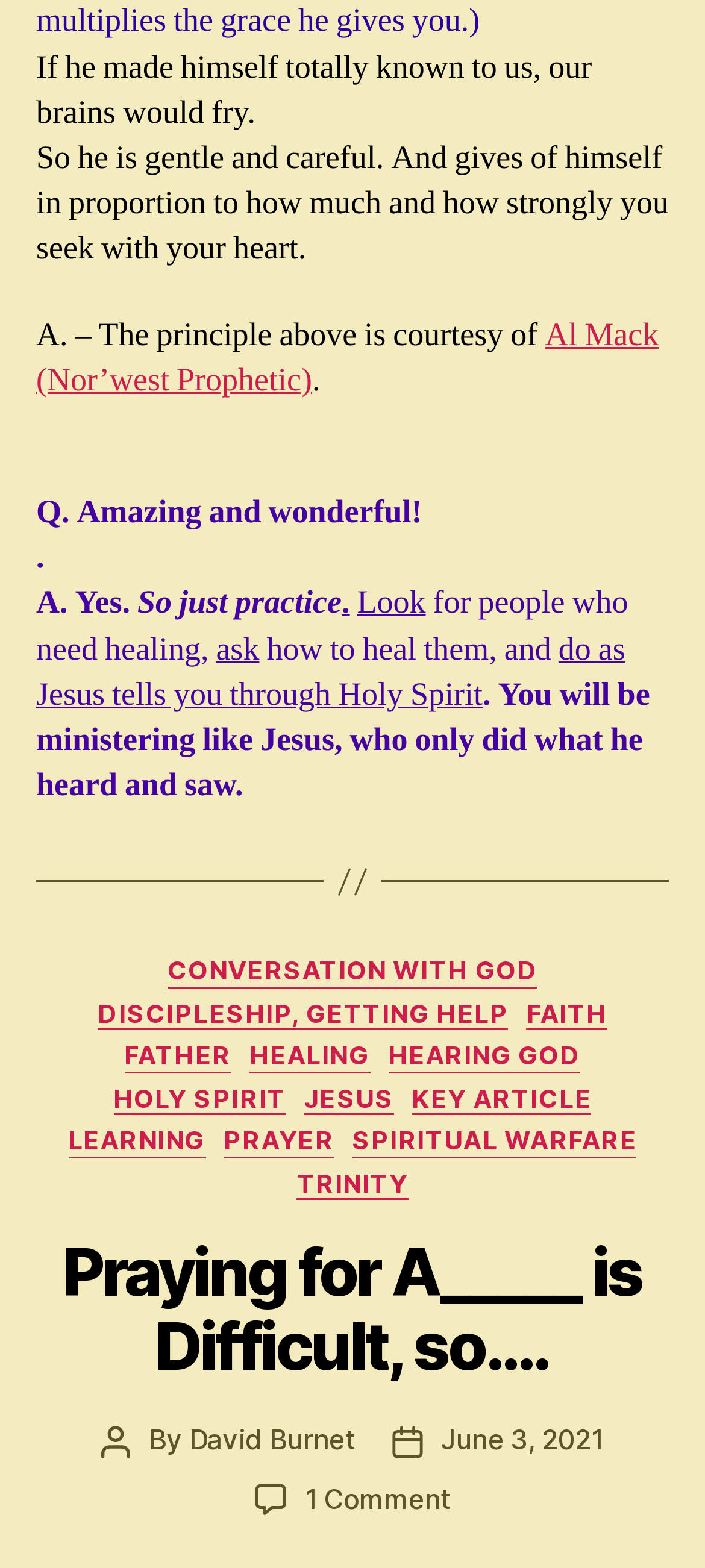Could you highlight the region that needs to be clicked to execute the instruction: "Check the post date of 'June 3, 2021'"?

[0.625, 0.907, 0.855, 0.929]